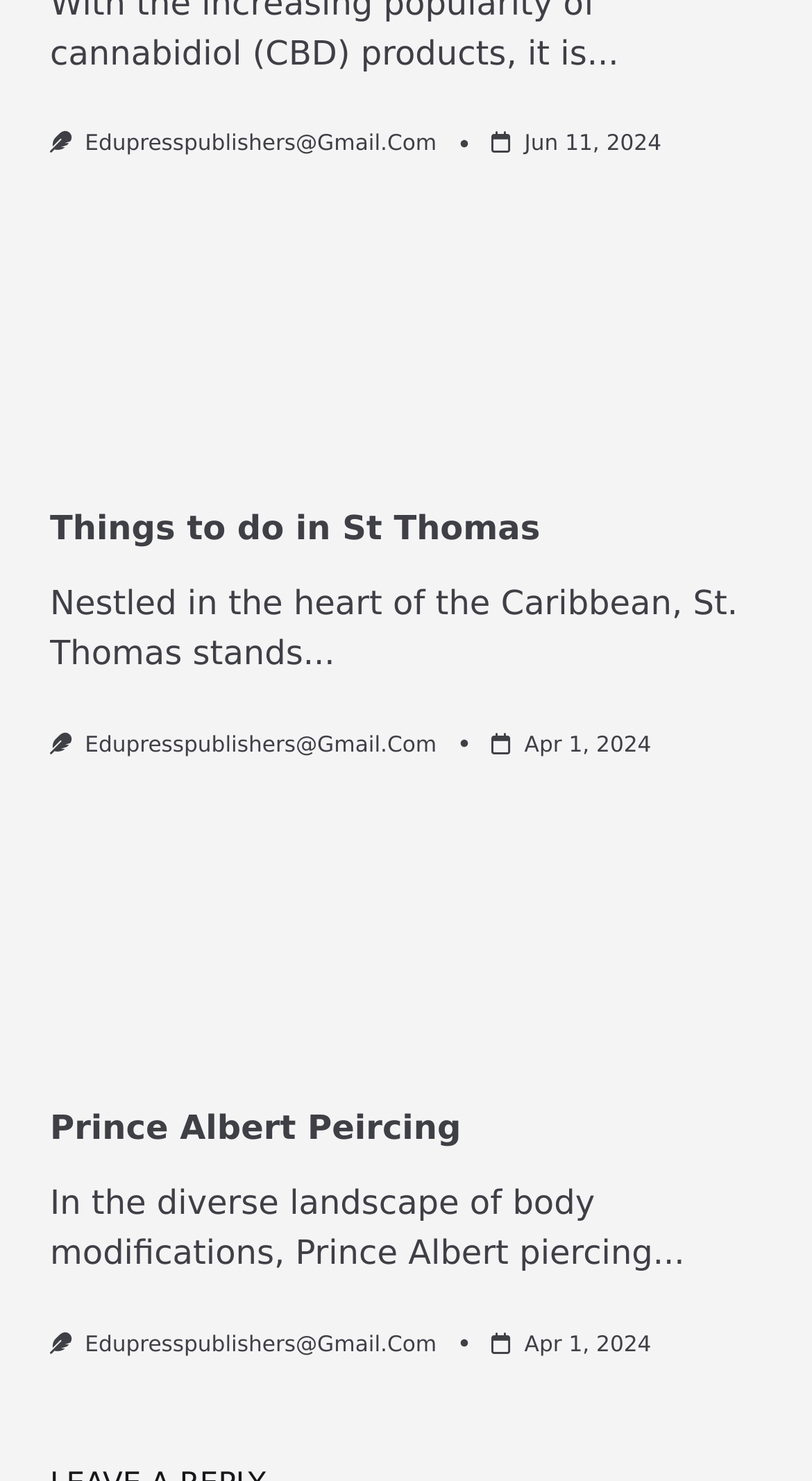Locate the bounding box coordinates of the area you need to click to fulfill this instruction: 'Click the link to view more articles'. The coordinates must be in the form of four float numbers ranging from 0 to 1: [left, top, right, bottom].

[0.062, 0.143, 0.938, 0.323]